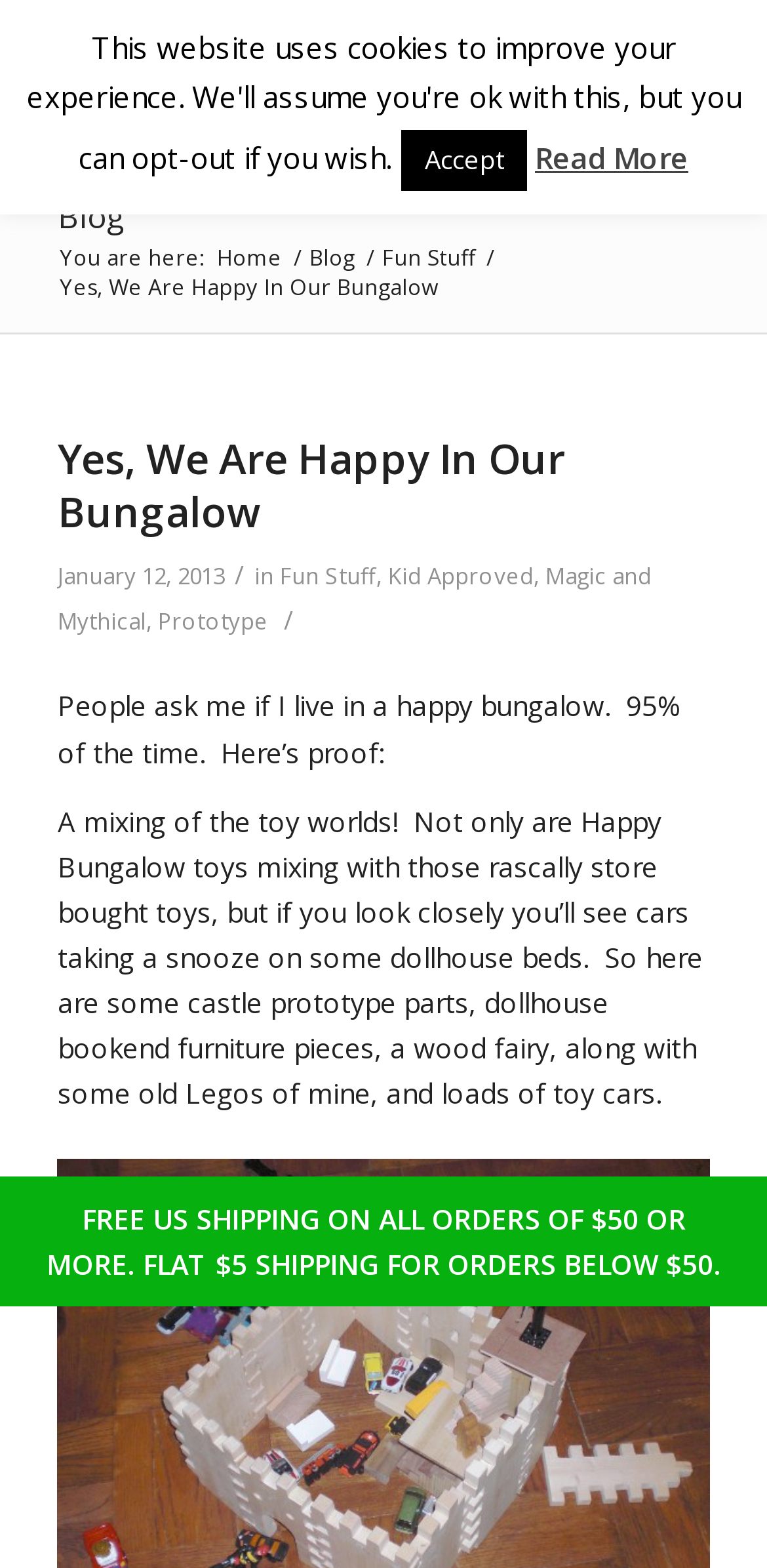How many items are in the shopping cart?
Utilize the image to construct a detailed and well-explained answer.

The number of items in the shopping cart can be determined by looking at the link element with the text '( 0 Items )' which is located at the top right corner of the webpage.